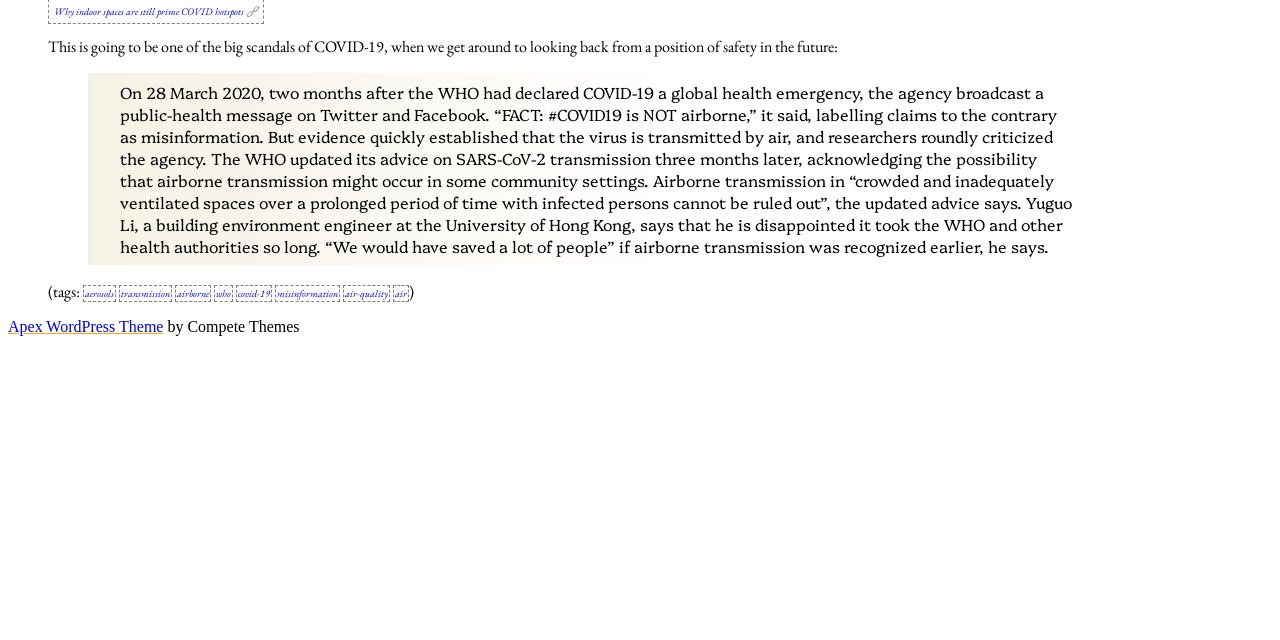Please predict the bounding box coordinates (top-left x, top-left y, bottom-right x, bottom-right y) for the UI element in the screenshot that fits the description: airborne

[0.137, 0.445, 0.165, 0.472]